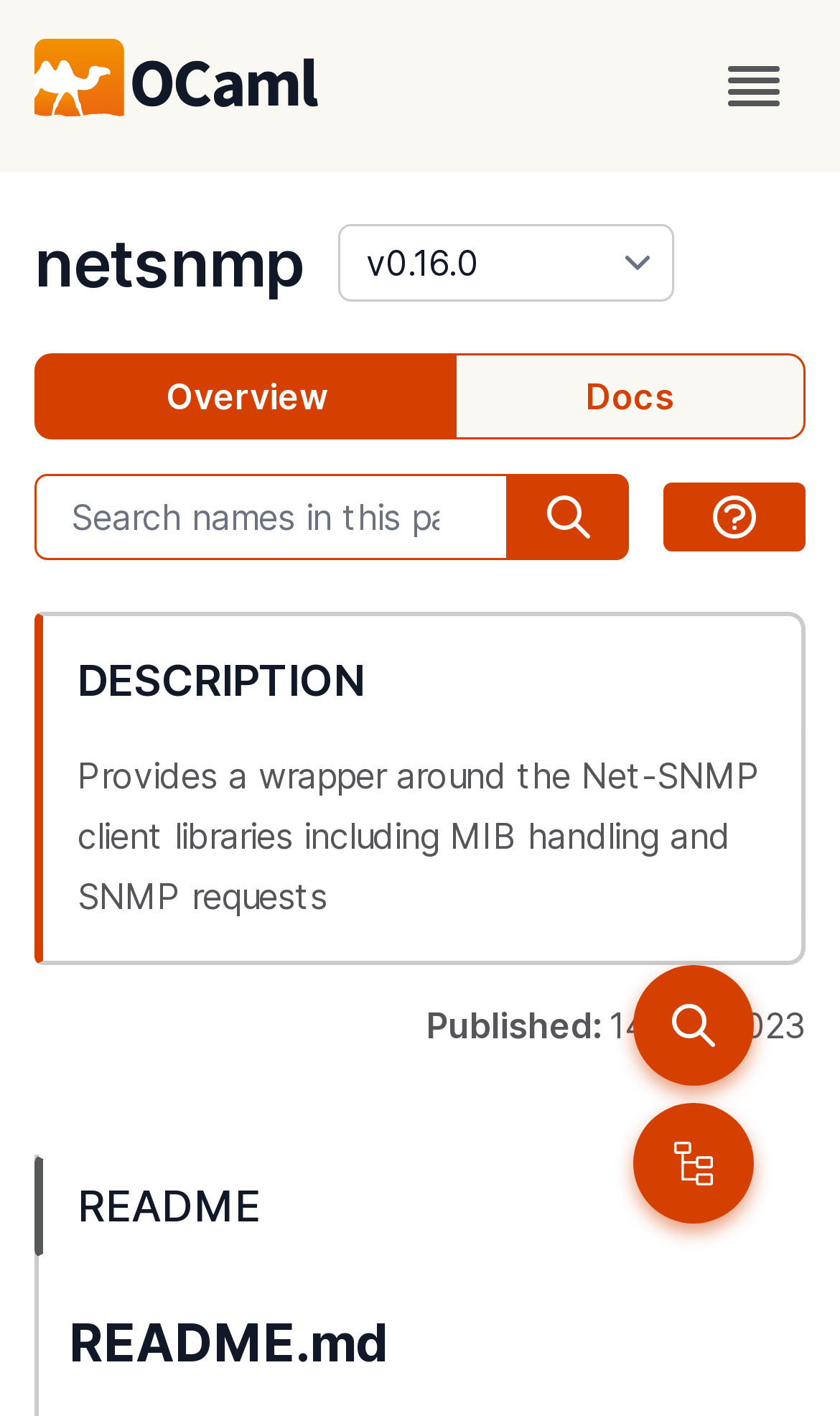What is the purpose of the package?
Analyze the screenshot and provide a detailed answer to the question.

The purpose of the package can be found in the StaticText element 'Provides a wrapper around the Net-SNMP client libraries including MIB handling and SNMP requests'.